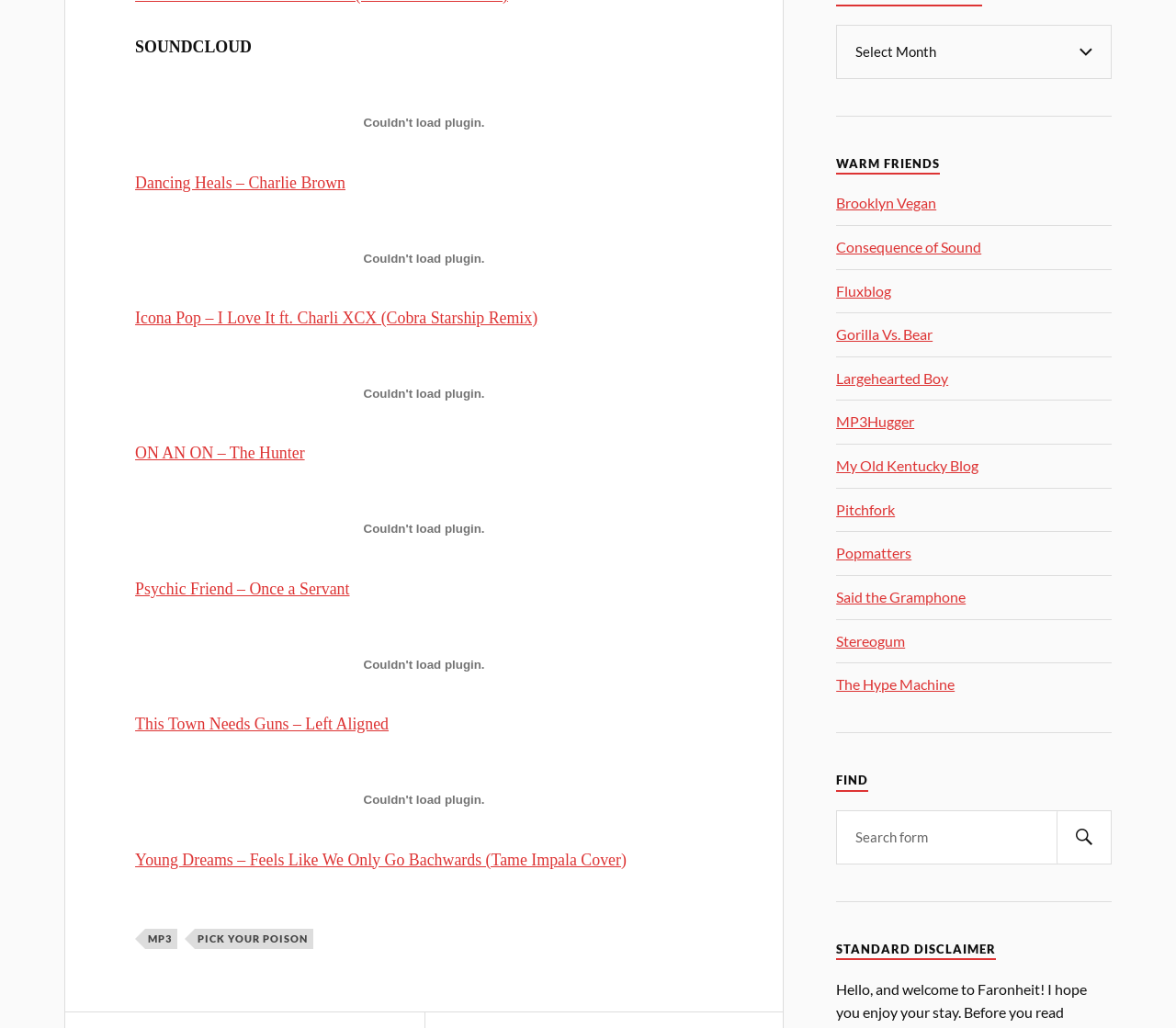Please identify the bounding box coordinates of the element that needs to be clicked to perform the following instruction: "Select previous forecasts".

[0.711, 0.024, 0.945, 0.076]